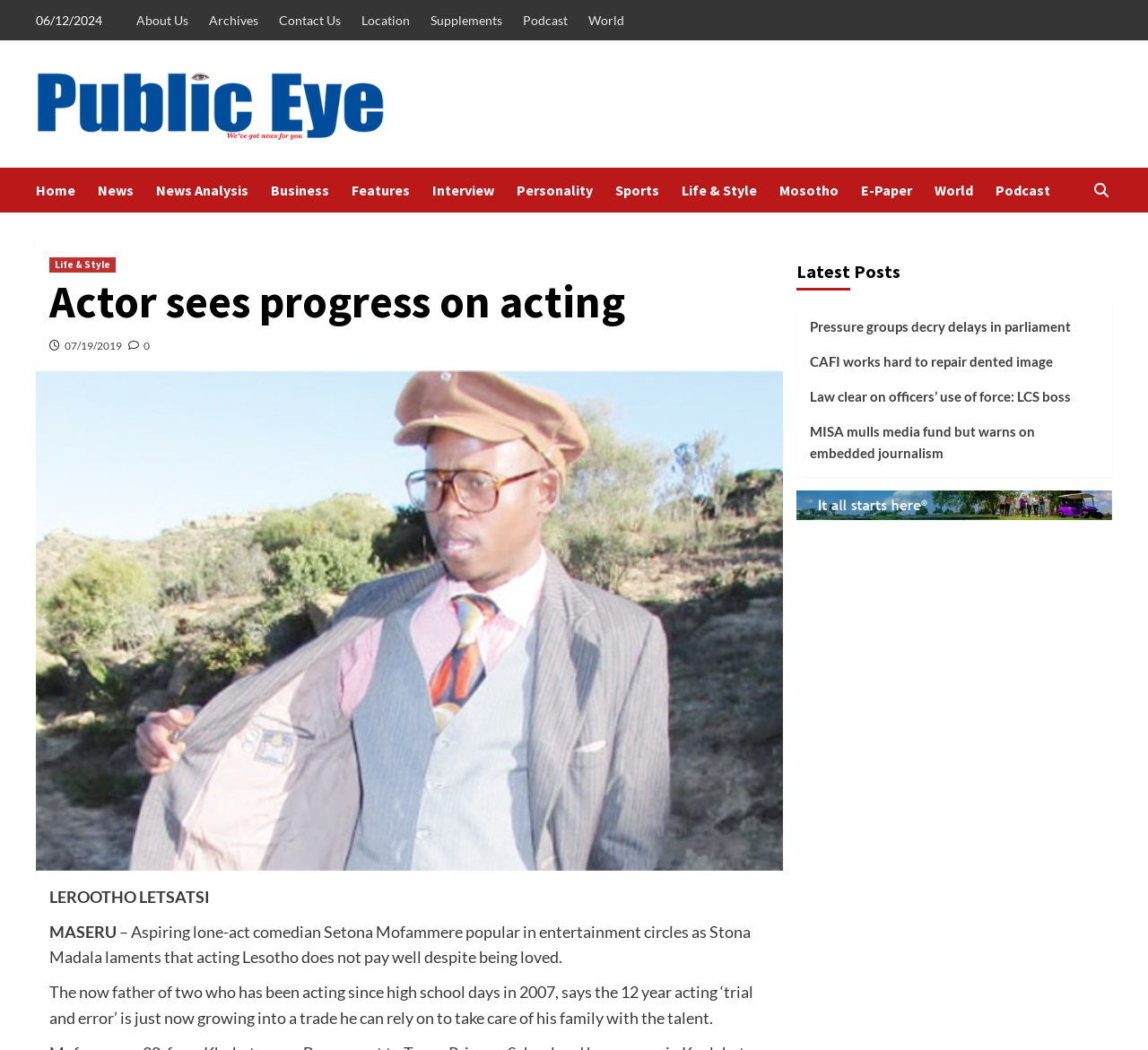Could you provide the bounding box coordinates for the portion of the screen to click to complete this instruction: "Explore the 'Research at Leicester' link"?

None